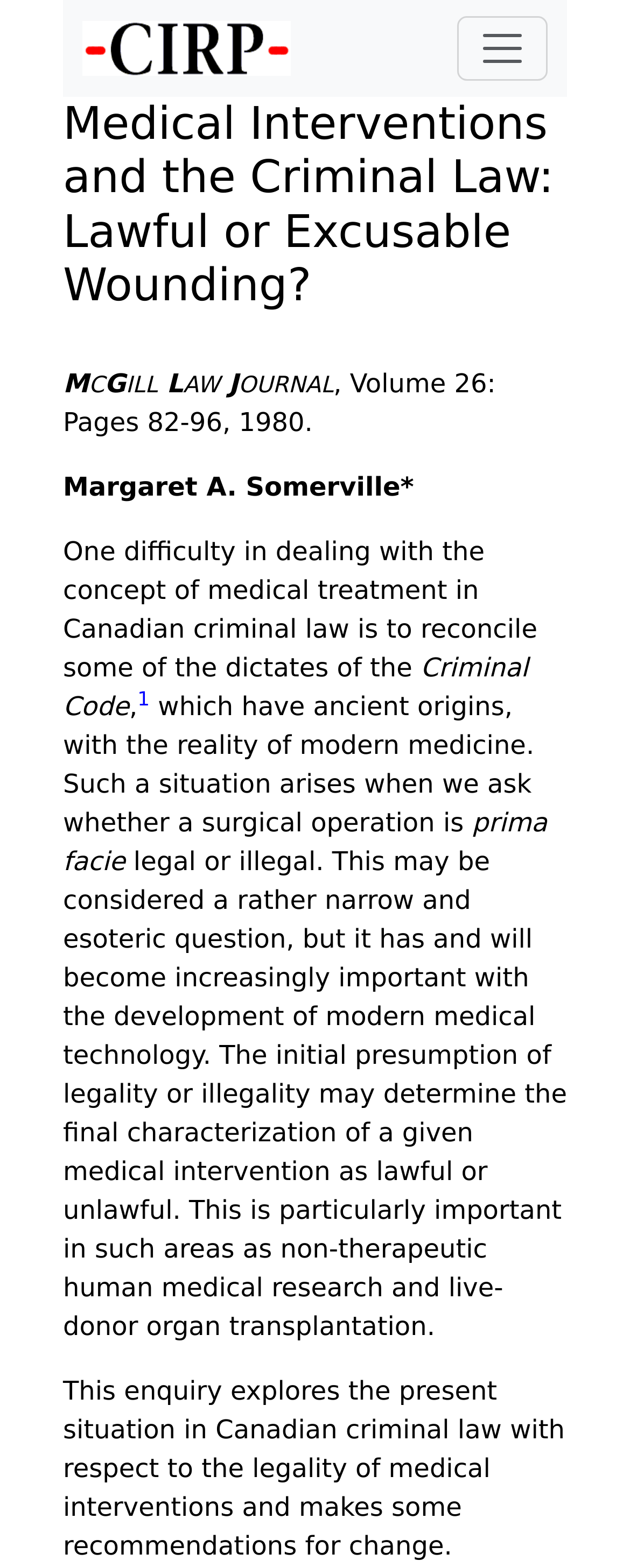Detail the features and information presented on the webpage.

This webpage appears to be a law journal article titled "Medical Interventions and the Criminal Law: Lawful or Excusable Wounding?" by Margaret Somerville, founder and director of the McGill Centre for Medicine, Ethics, and Law. 

At the top left of the page, there is a link to "CIRP.org" accompanied by an image with the same name. On the top right, there is a button to toggle navigation. 

Below the navigation button, the title of the article "Medical Interventions and the Criminal Law: Lawful or Excusable Wounding?" is displayed prominently. 

On the left side of the page, there are several lines of text, including the journal title "G ILL AW JOURNAL" and the volume and page numbers "Volume 26: Pages 82-96, 1980." The author's name "Margaret A. Somerville" is also listed. 

The main content of the article starts below the author's name, discussing the concept of medical treatment in Canadian criminal law. The text is divided into several paragraphs, with some keywords like "Criminal Code" and "prima facie" highlighted. There are also footnotes, indicated by superscript numbers, which link to other parts of the text. 

The article explores the legality of medical interventions in Canadian criminal law and makes recommendations for change.